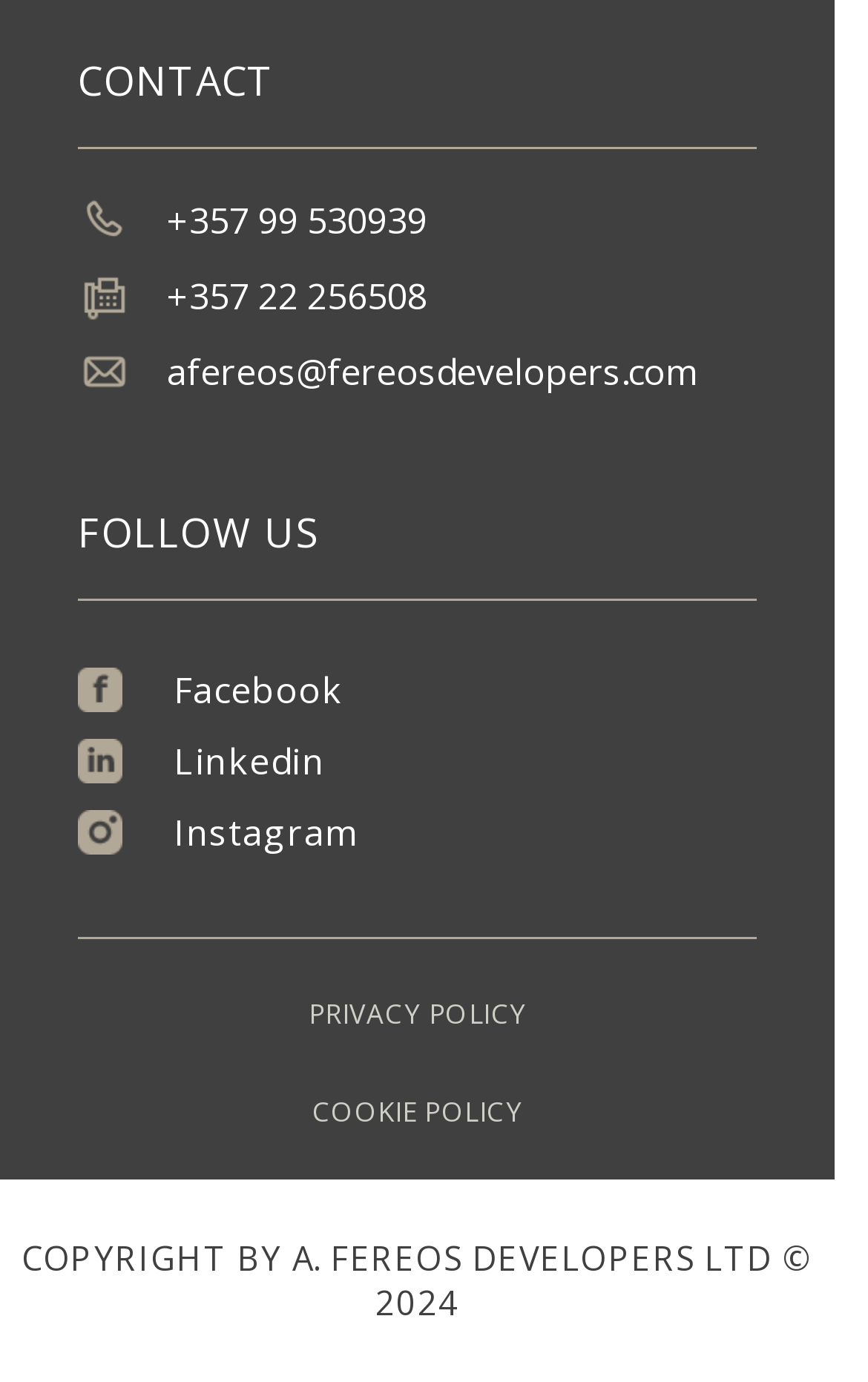Bounding box coordinates are specified in the format (top-left x, top-left y, bottom-right x, bottom-right y). All values are floating point numbers bounded between 0 and 1. Please provide the bounding box coordinate of the region this sentence describes: afereos@fereosdevelopers.com

[0.09, 0.245, 0.803, 0.294]